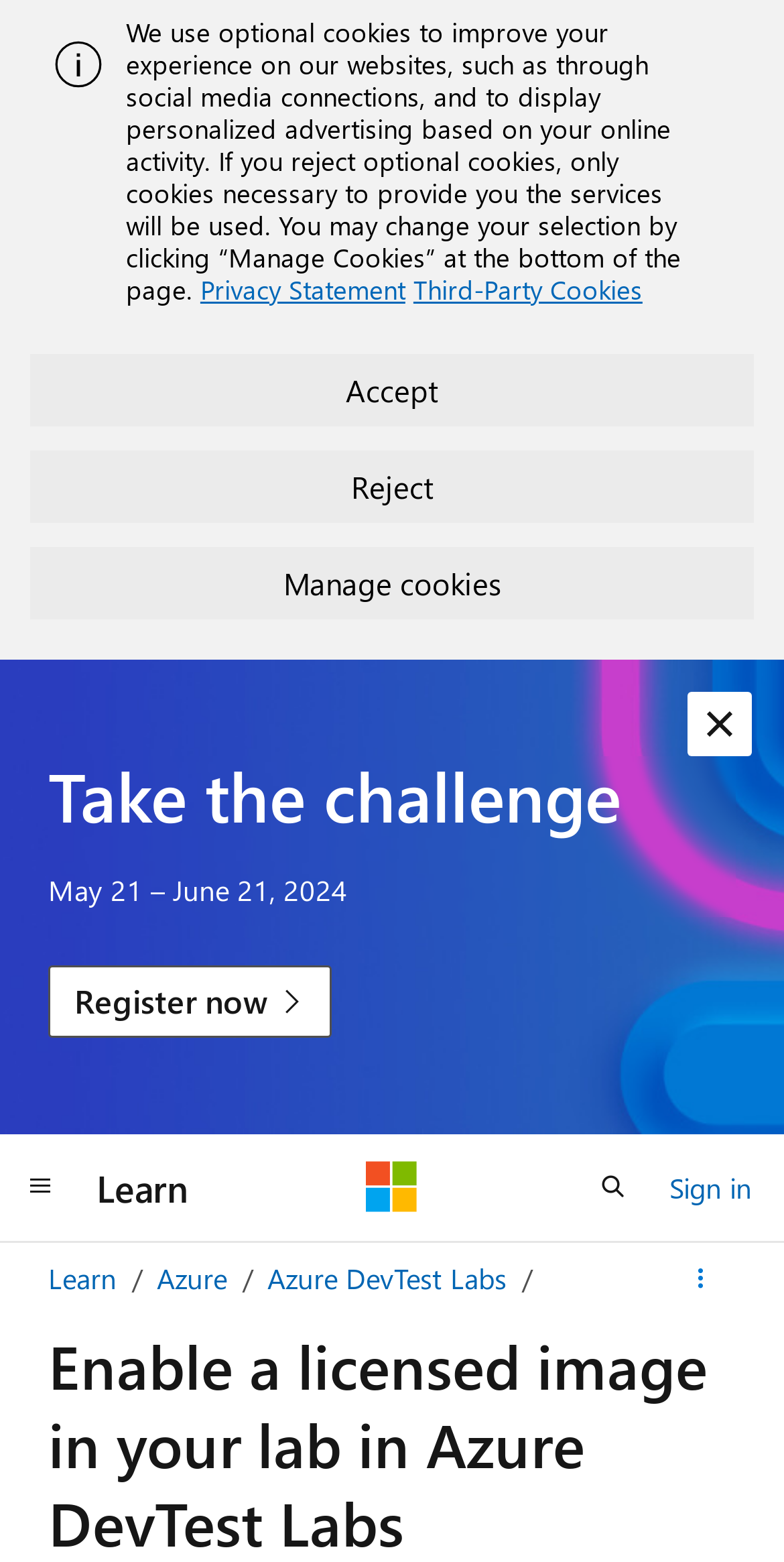Locate the bounding box coordinates of the area to click to fulfill this instruction: "Take the challenge". The bounding box should be presented as four float numbers between 0 and 1, in the order [left, top, right, bottom].

[0.062, 0.484, 0.938, 0.533]